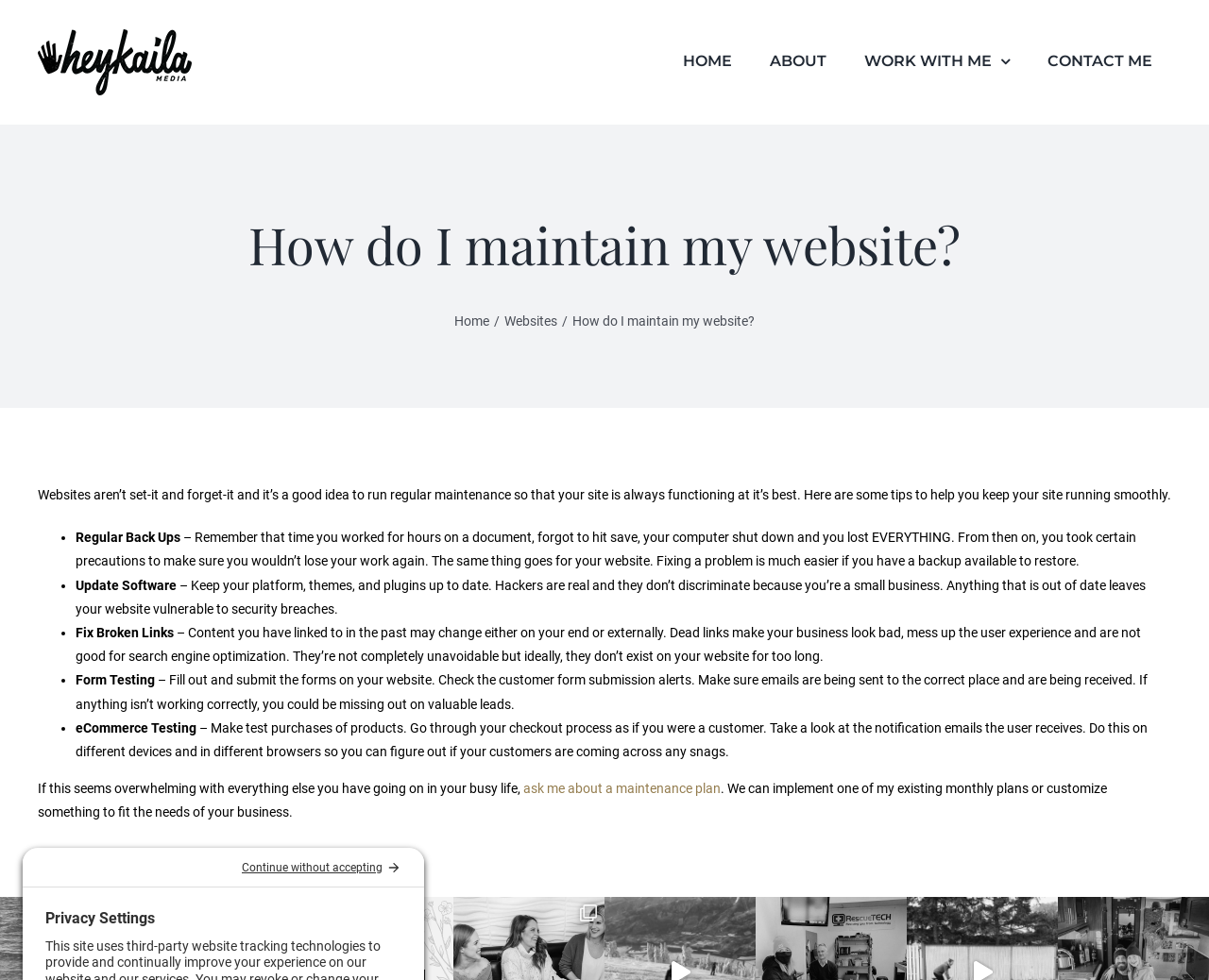Please find the bounding box coordinates of the element that you should click to achieve the following instruction: "Click the 'Continue without accepting' button". The coordinates should be presented as four float numbers between 0 and 1: [left, top, right, bottom].

[0.178, 0.866, 0.351, 0.904]